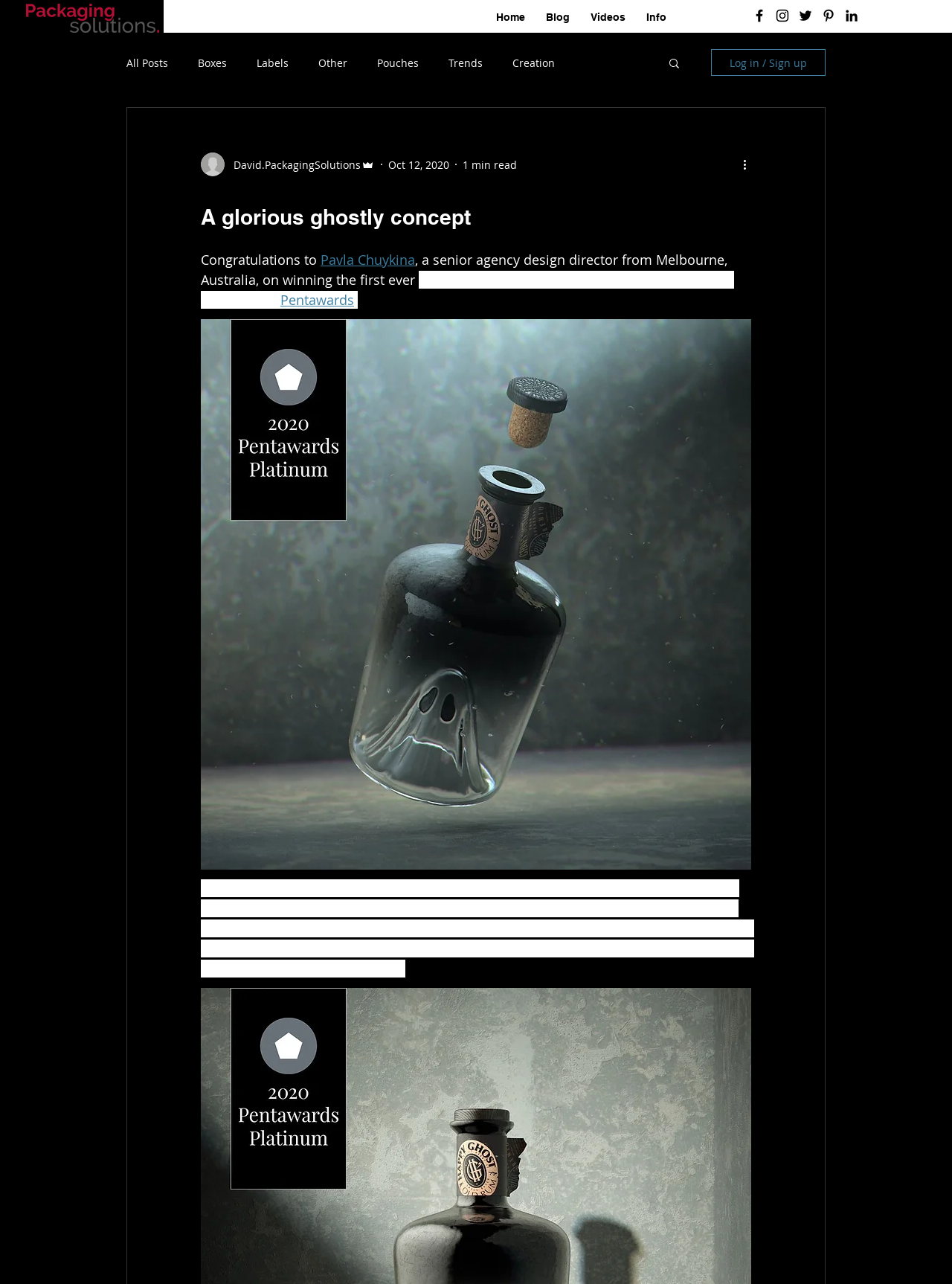Please answer the following question using a single word or phrase: 
What is the effect of the glass on the atmosphere of the bottle?

Dark fog and mystical